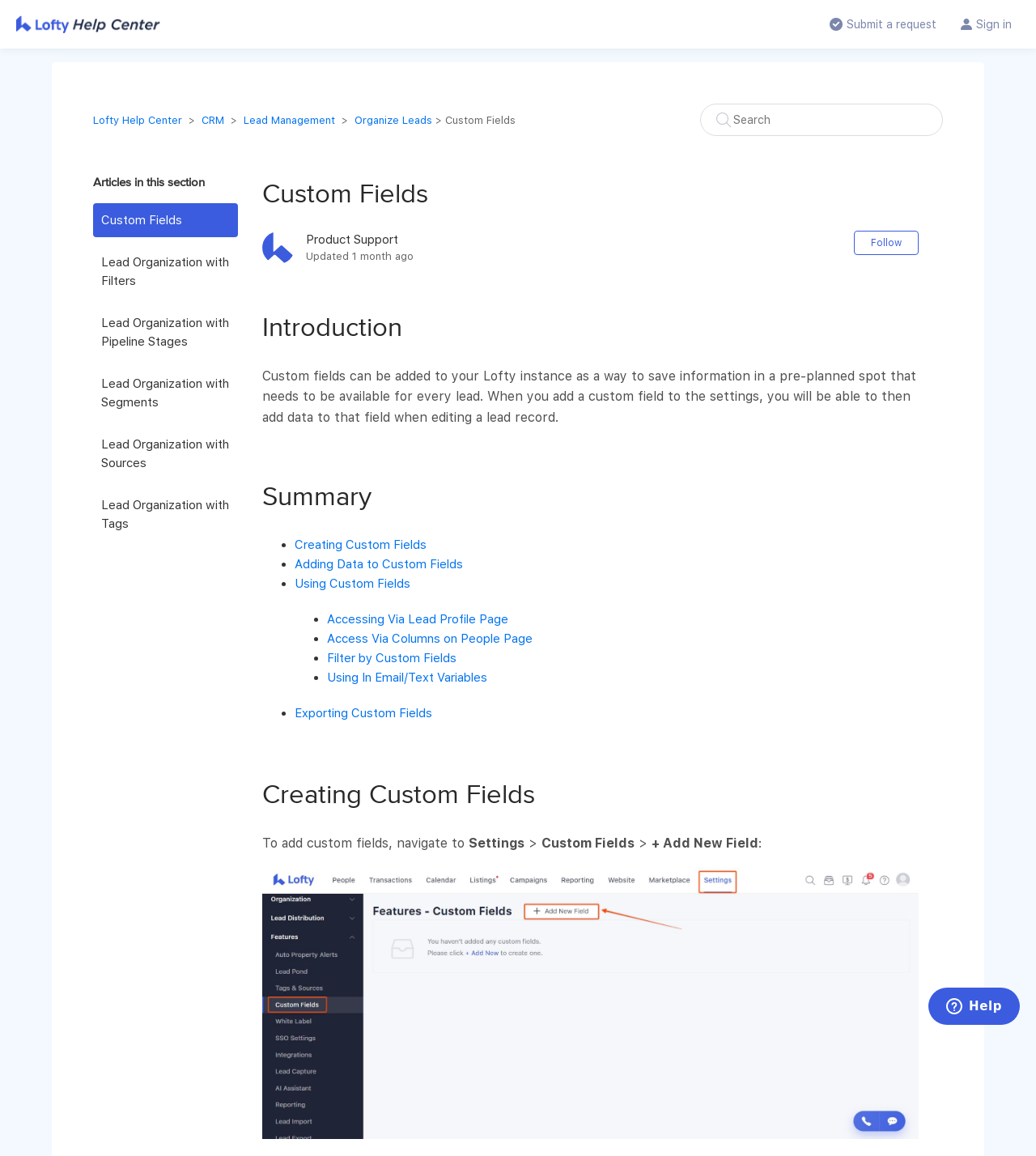Please identify the bounding box coordinates of the region to click in order to complete the given instruction: "Click the send inquiry button". The coordinates should be four float numbers between 0 and 1, i.e., [left, top, right, bottom].

None